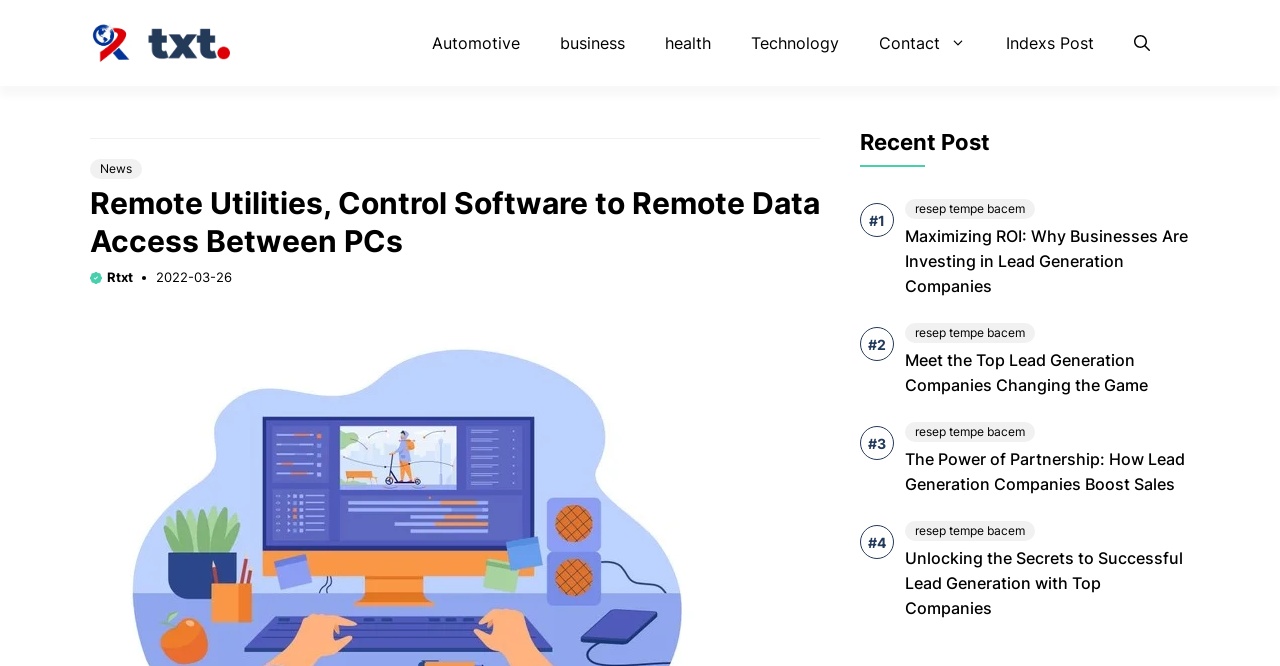Identify the bounding box coordinates for the element that needs to be clicked to fulfill this instruction: "Open the search". Provide the coordinates in the format of four float numbers between 0 and 1: [left, top, right, bottom].

[0.886, 0.027, 0.898, 0.102]